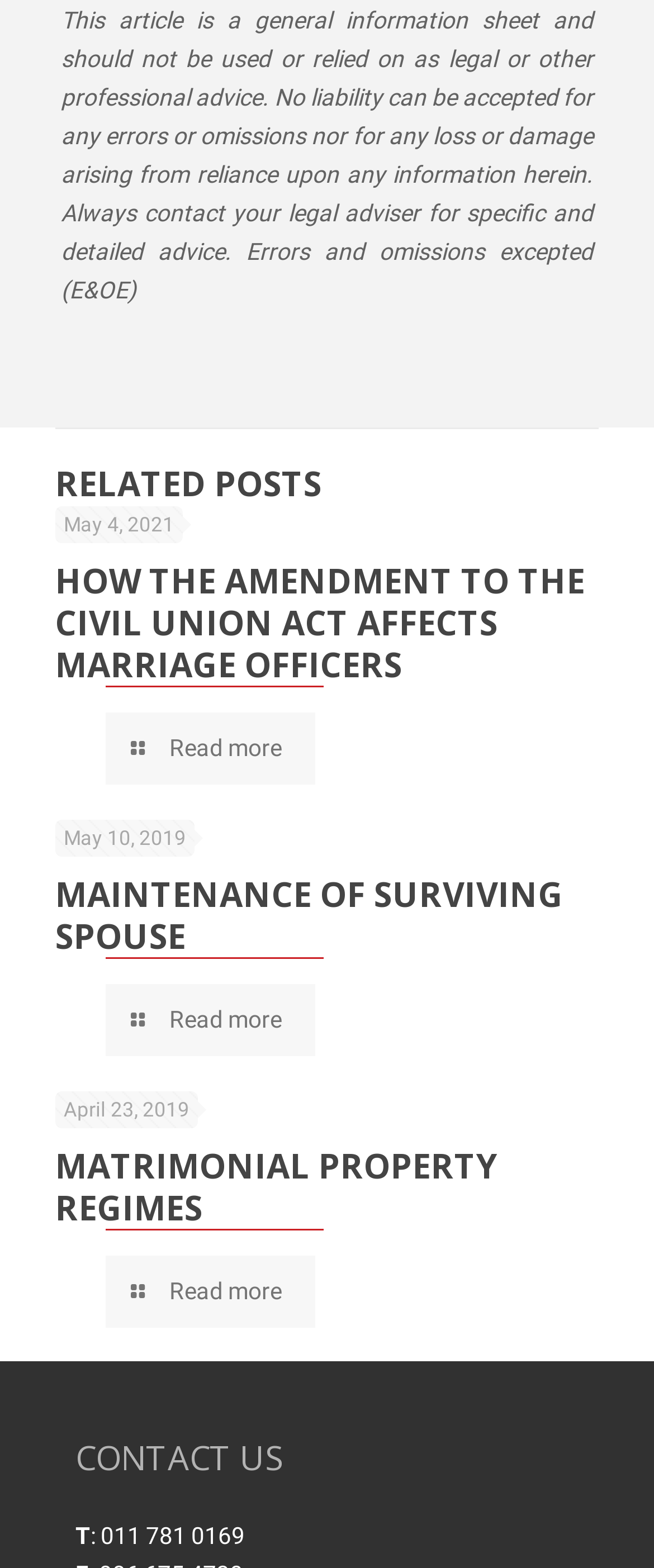What is the title of the second related post?
Please provide a full and detailed response to the question.

I looked at the headings in the related posts section and found that the second related post has the title 'MAINTENANCE OF SURVIVING SPOUSE'.